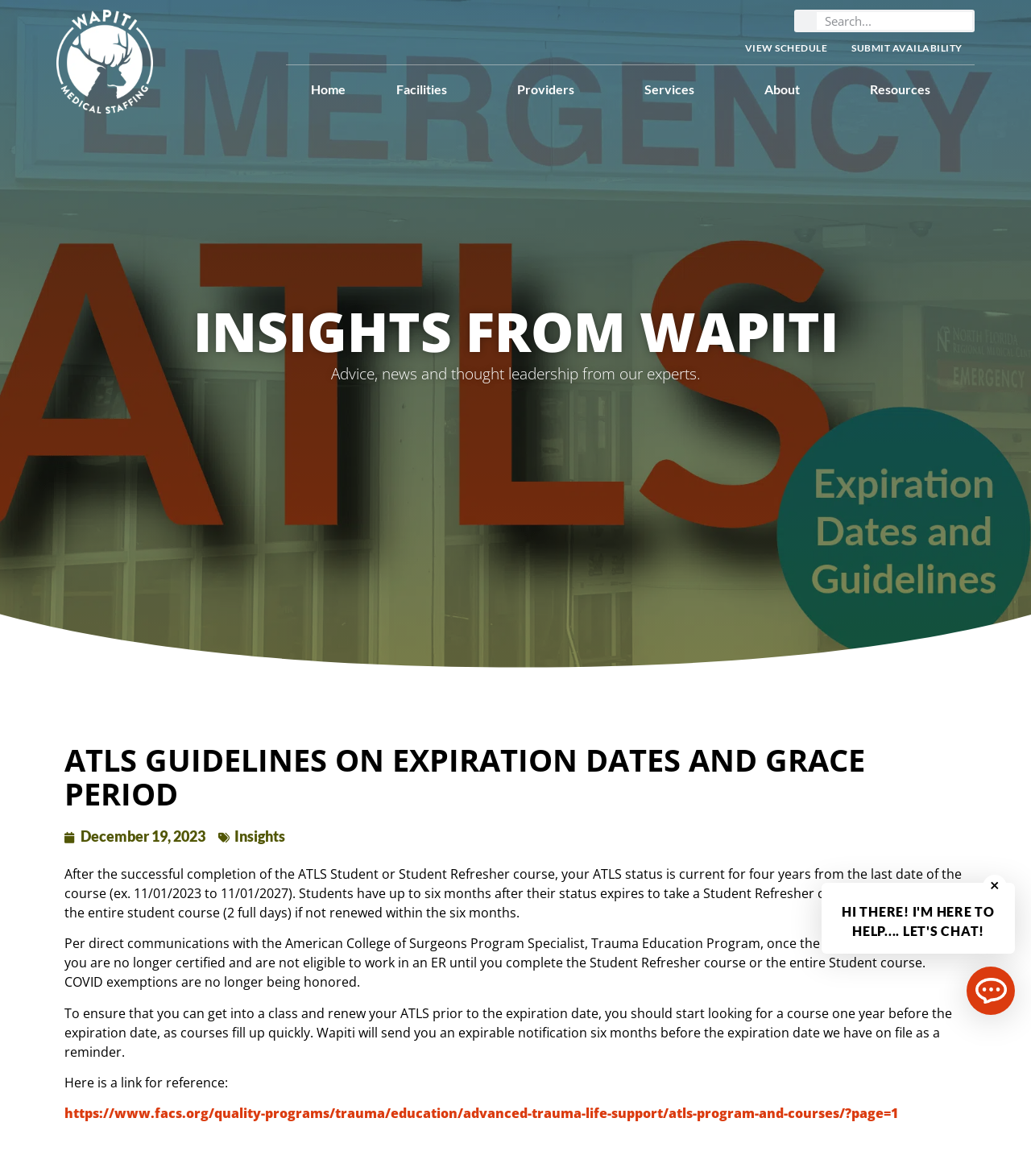Please give a concise answer to this question using a single word or phrase: 
What is the deadline to take a Student Refresher course after ATLS status expires?

Six months